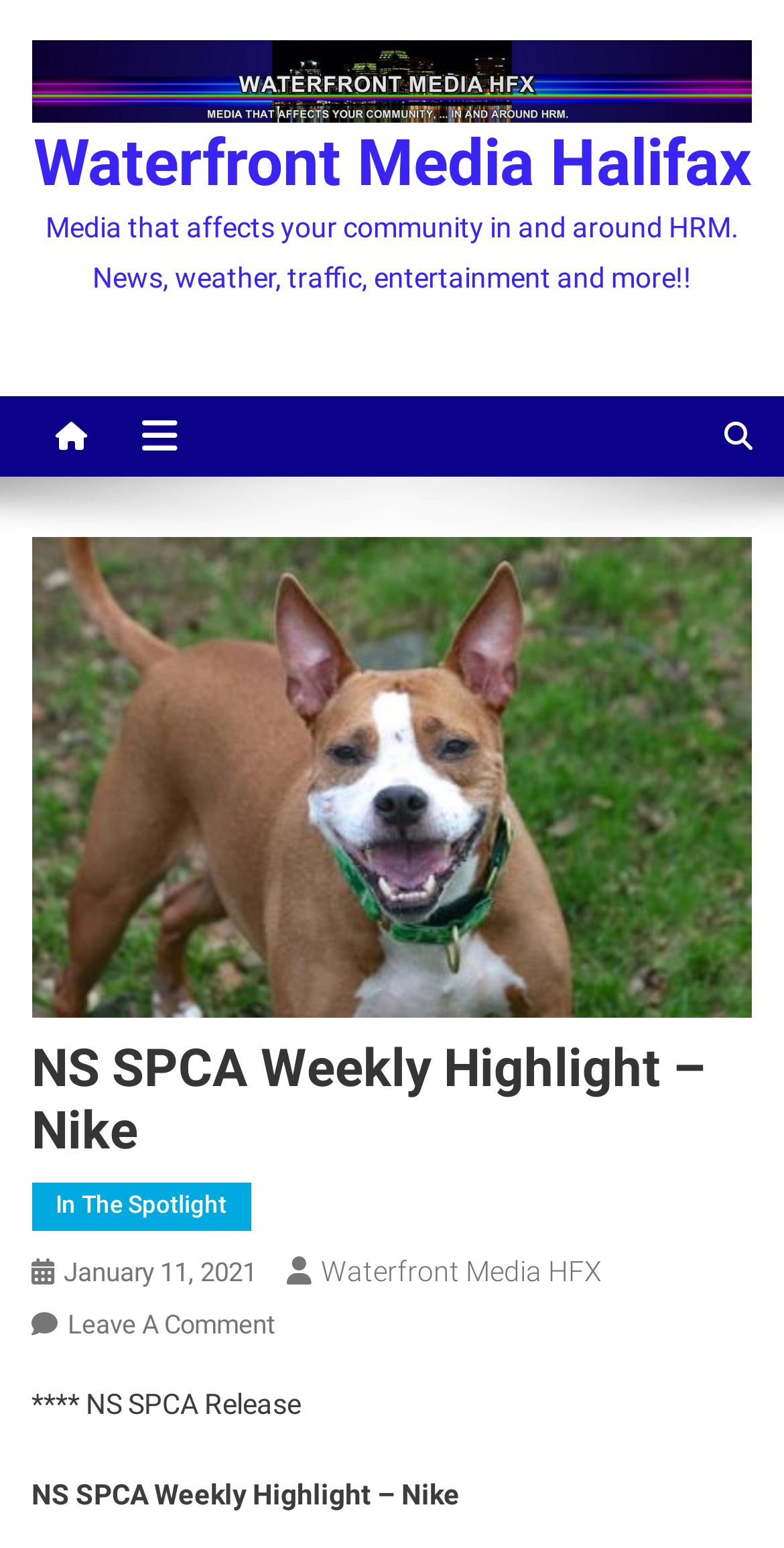Using the description "All Posts »", predict the bounding box of the relevant HTML element.

None